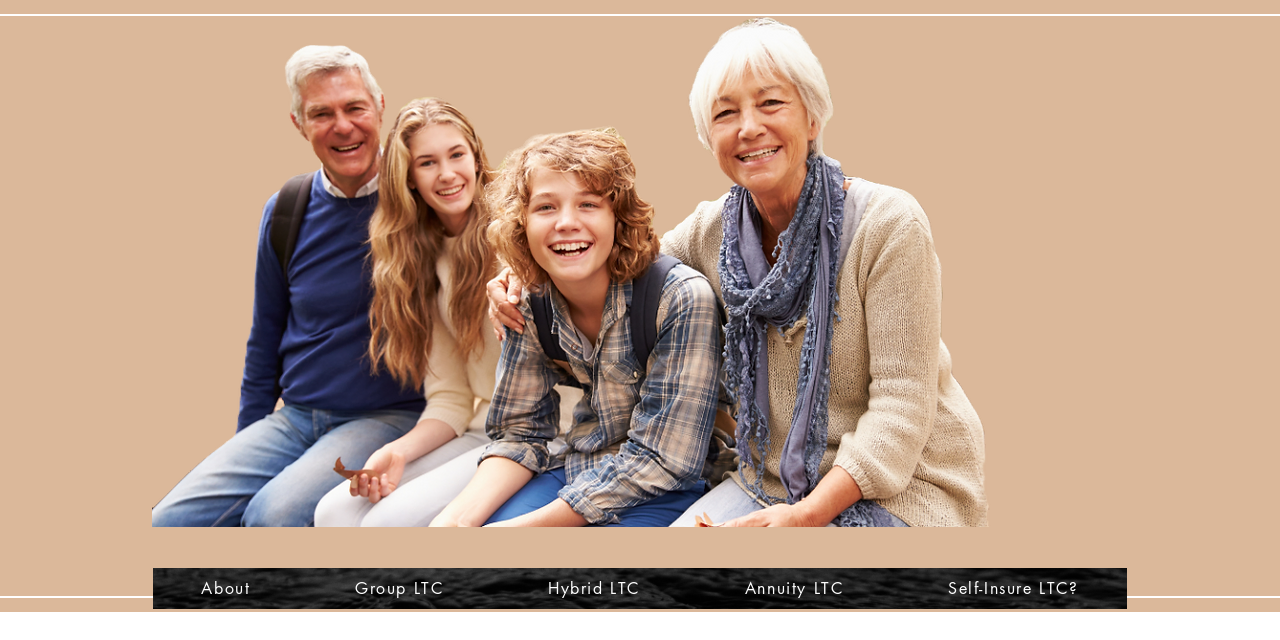How many main navigation links are there?
Please describe in detail the information shown in the image to answer the question.

By examining the navigation section, I count five distinct links: 'About', 'Group LTC', 'Hybrid LTC', 'Annuity LTC', and 'Self-Insure LTC?'. These links likely lead to sub-pages with more detailed information on each topic.